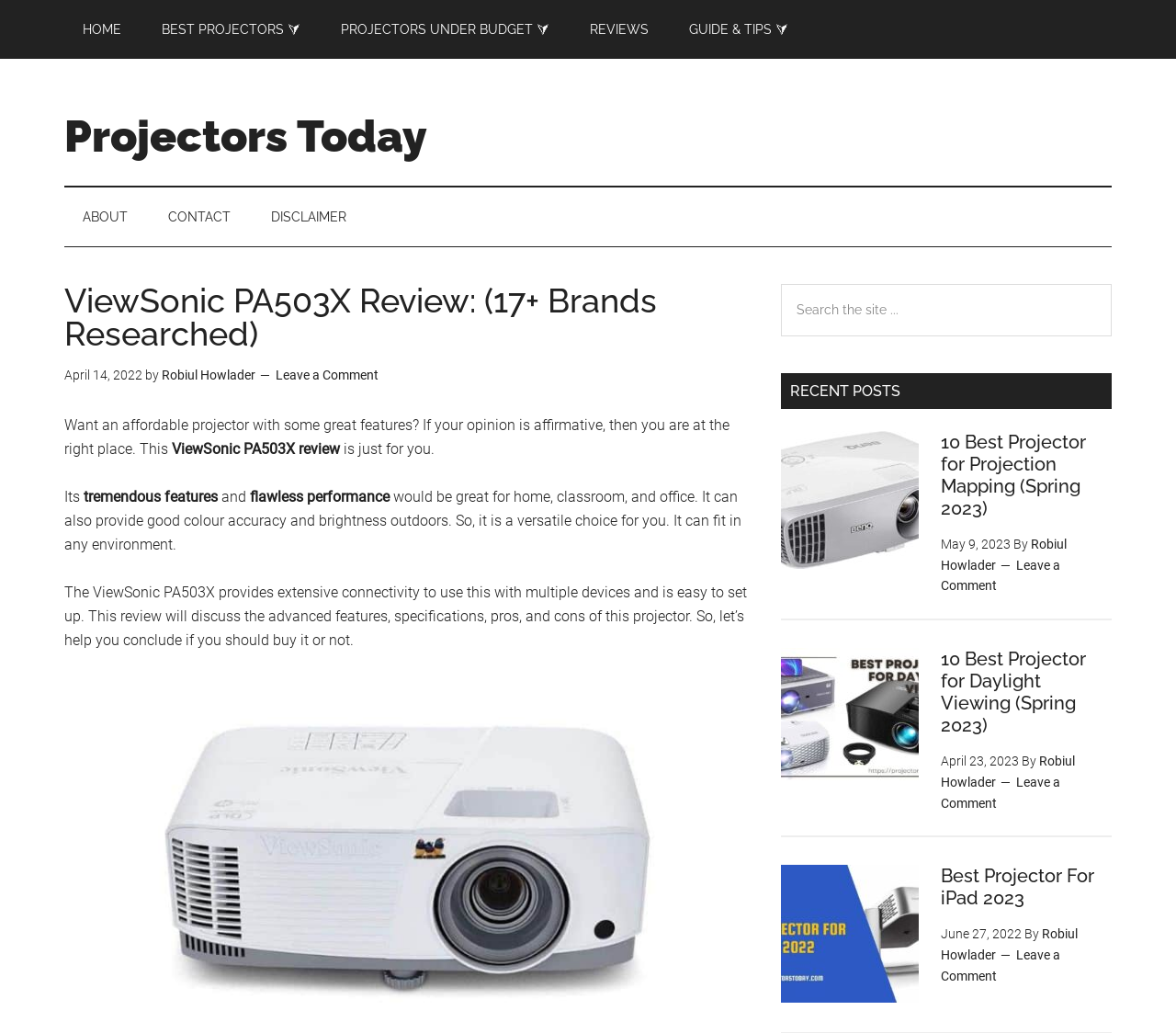Identify and provide the text content of the webpage's primary headline.

ViewSonic PA503X Review: (17+ Brands Researched)